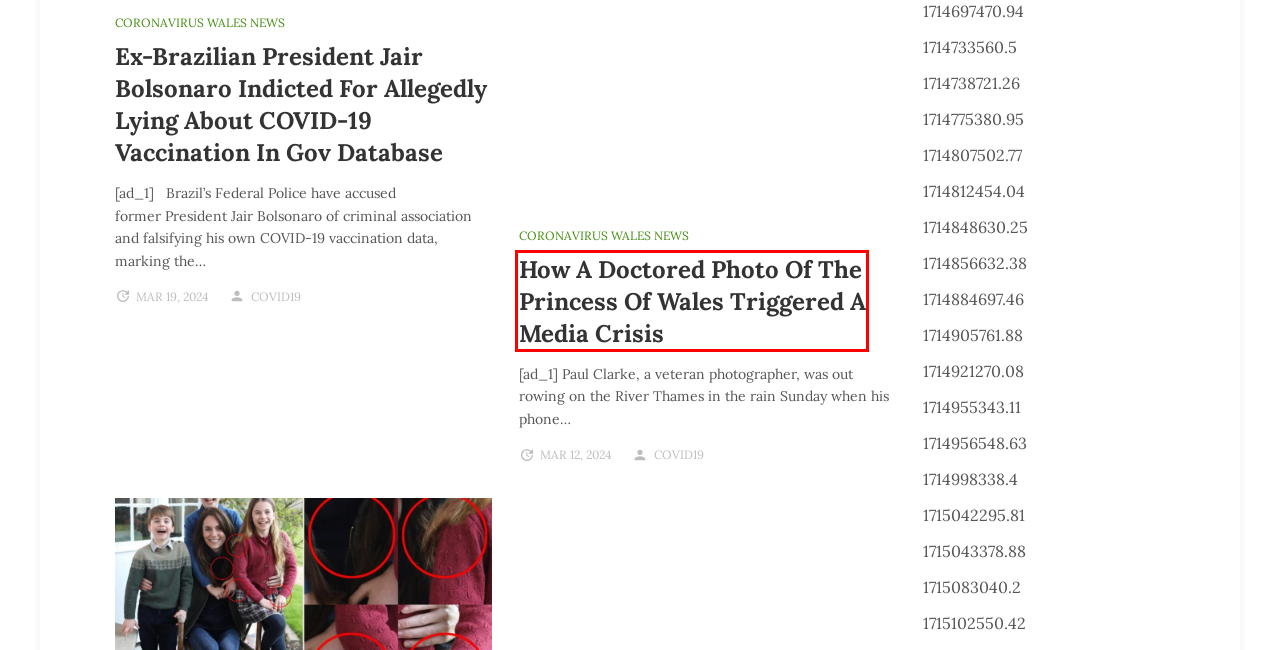Examine the screenshot of the webpage, which has a red bounding box around a UI element. Select the webpage description that best fits the new webpage after the element inside the red bounding box is clicked. Here are the choices:
A. 1714775380.95 – Covid-19 News Info
B. 1714956548.63 – Covid-19 News Info
C. 1714697470.94 – Covid-19 News Info
D. 1714738721.26 – Covid-19 News Info
E. 1714856632.38 – Covid-19 News Info
F. 1714955343.11 – Covid-19 News Info
G. How a doctored photo of the Princess of Wales triggered a media crisis – Covid-19 News Info
H. 1714812454.04 – Covid-19 News Info

G